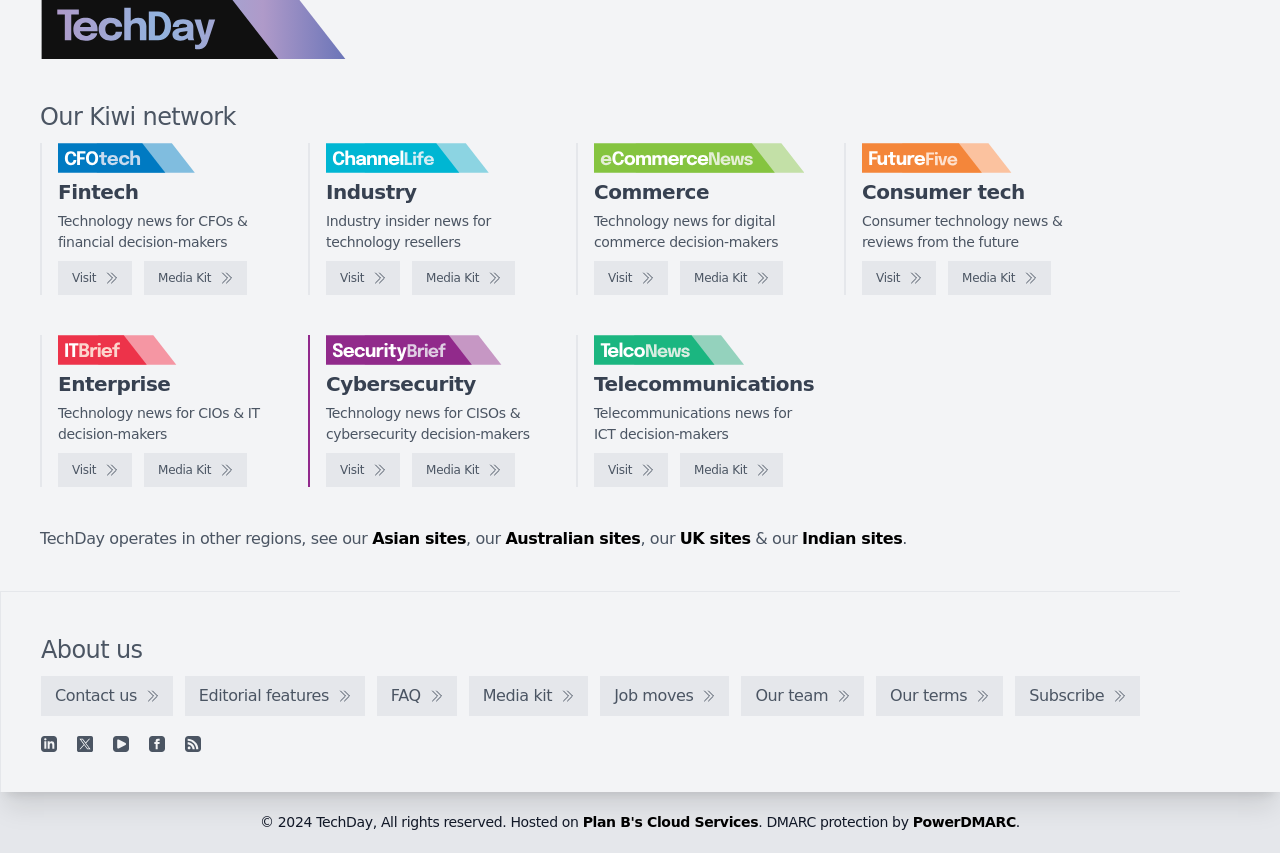Give a concise answer of one word or phrase to the question: 
What is the name of the first logo on the webpage?

CFOtech